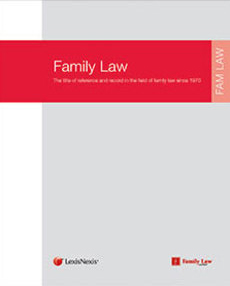Using details from the image, please answer the following question comprehensively:
What is the color scheme of the design?

The design of the publication cover features a simple layout with a red and gray color scheme, which gives it a professional and trusted look.